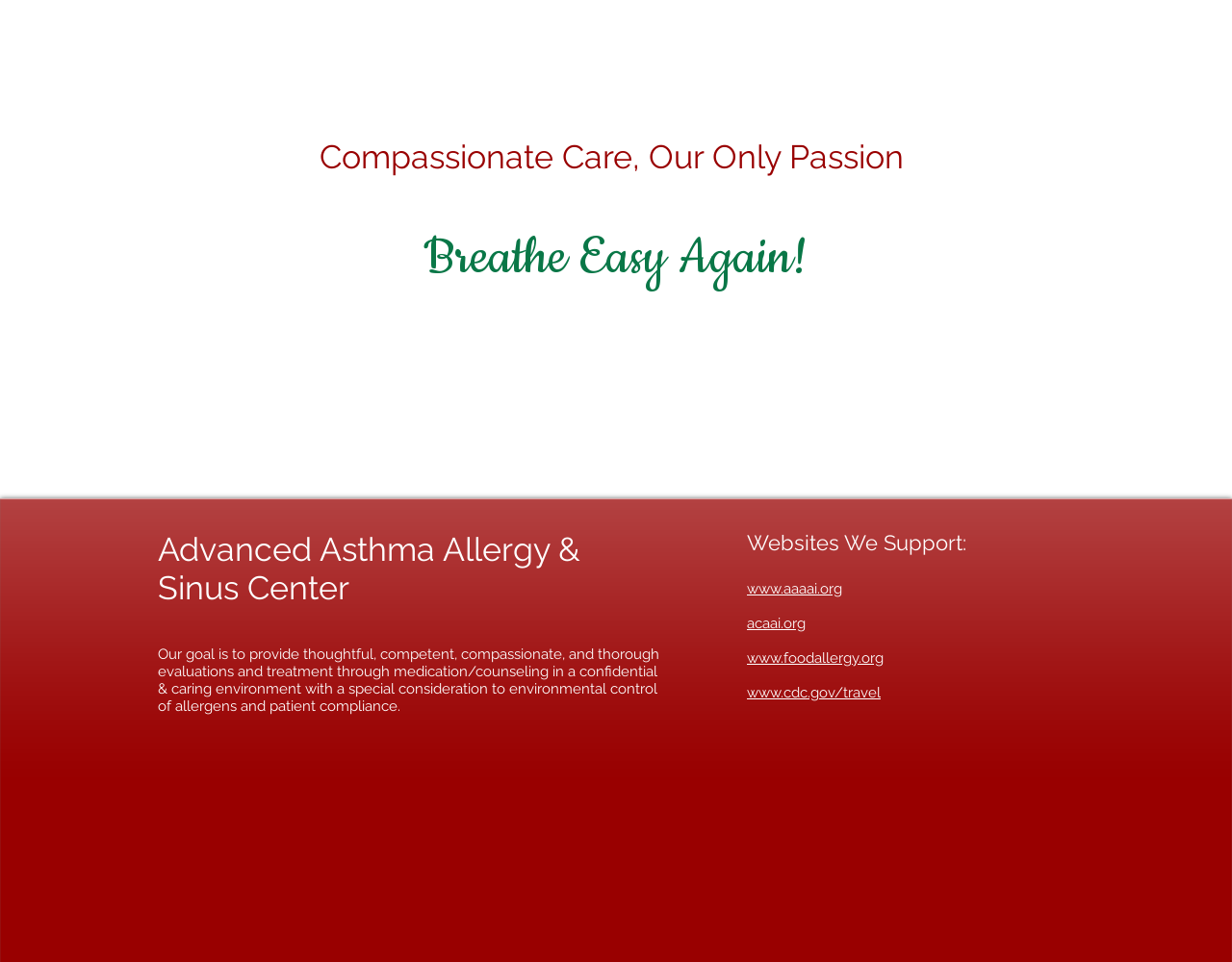Please give a short response to the question using one word or a phrase:
What is the name of the center?

Advanced Asthma Allergy & Sinus Center